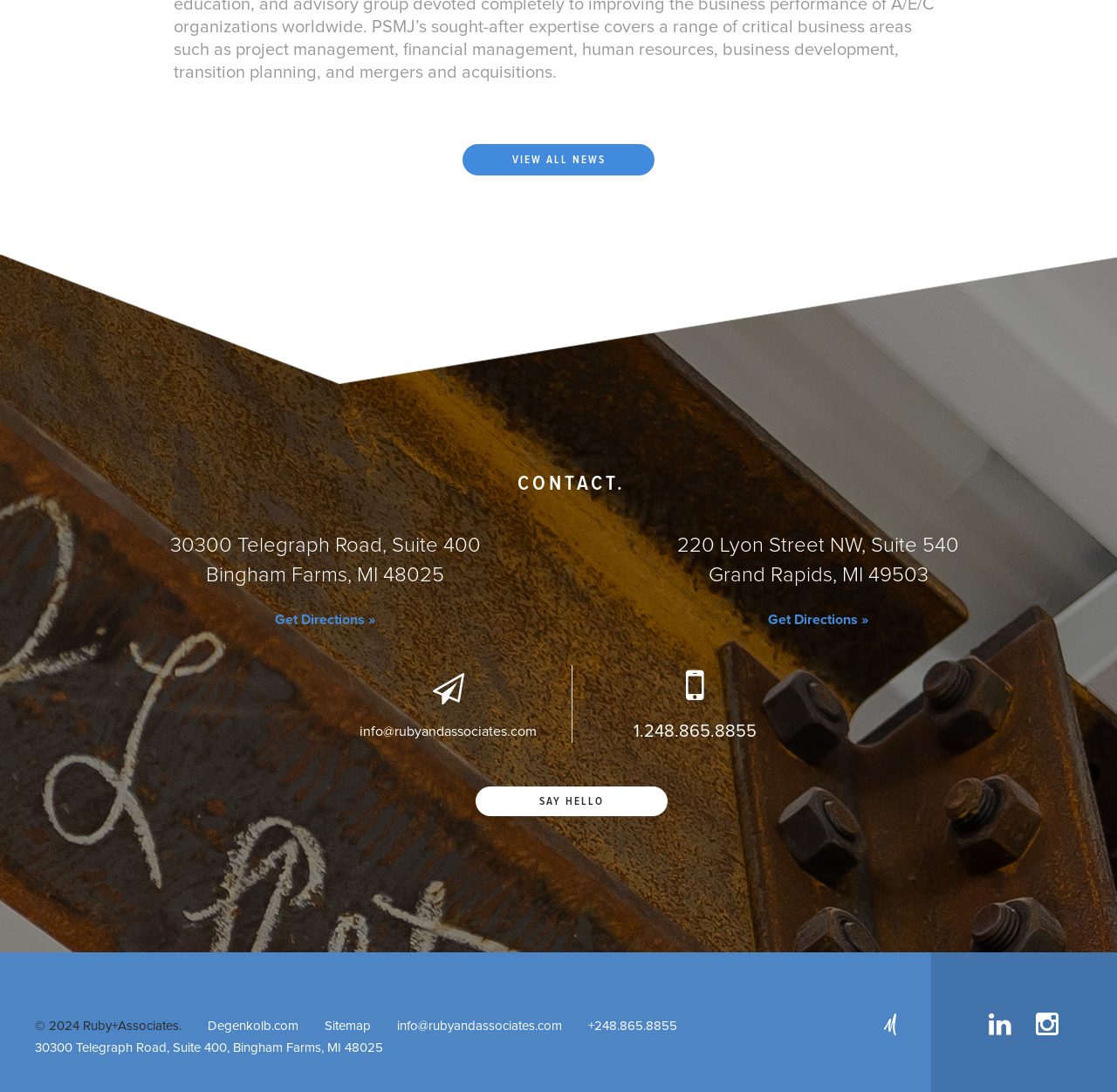Can you find the bounding box coordinates of the area I should click to execute the following instruction: "Contact via email"?

[0.322, 0.631, 0.481, 0.676]